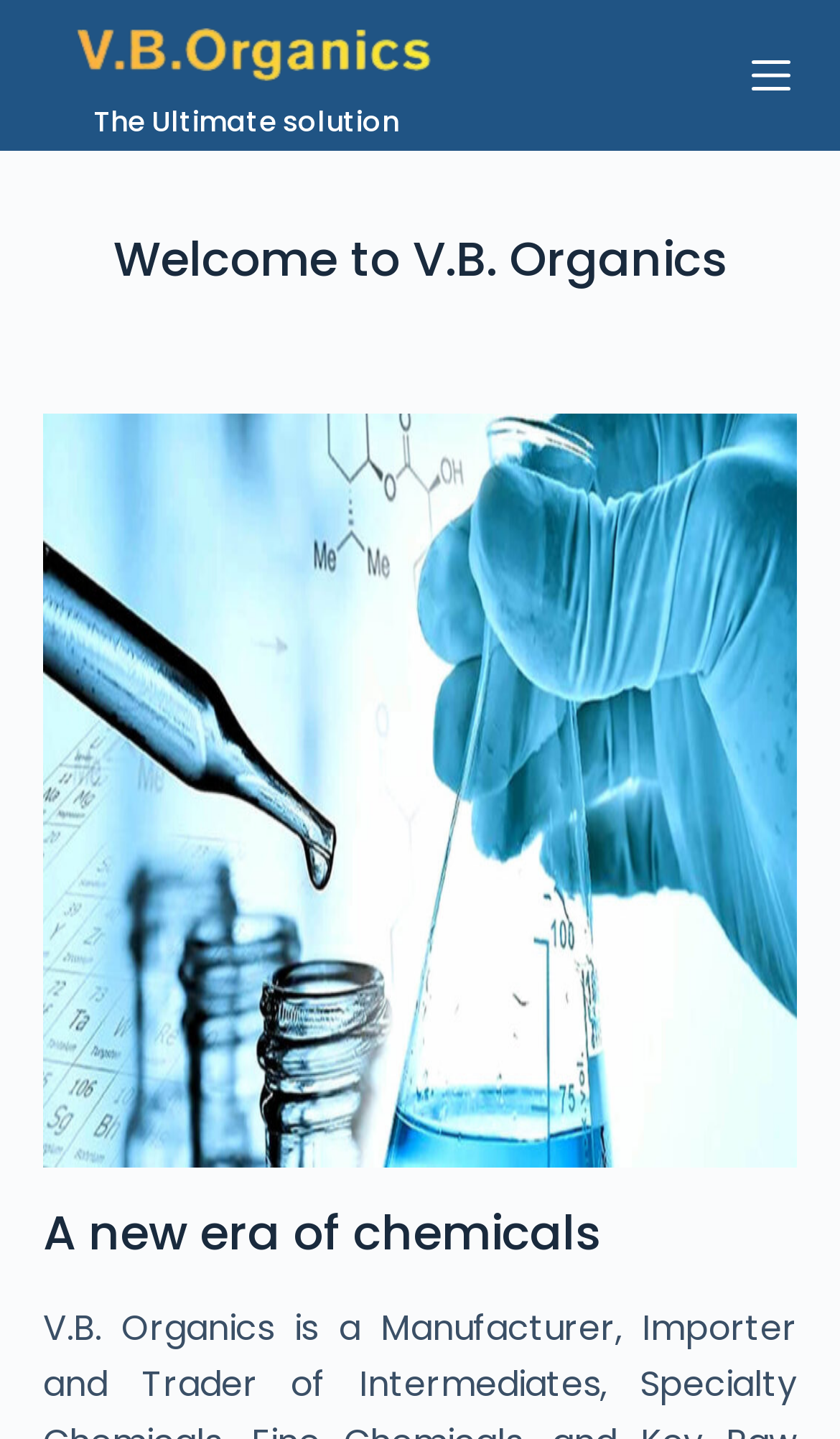Give a complete and precise description of the webpage's appearance.

The webpage is about Vborganics, with a prominent link to skip to the content at the top left corner. The company's logo, "Vborganics", is displayed as an image and a link at the top center of the page. 

Below the logo, there is a static text "The Ultimate solution" positioned at the top center of the page. 

On the top right corner, there is a button to open an off-canvas menu. 

The main content of the page is divided into two sections. The first section is headed by "Welcome to V.B. Organics" and is located at the top center of the page. The second section is headed by "A new era of chemicals" and is positioned at the bottom center of the page.